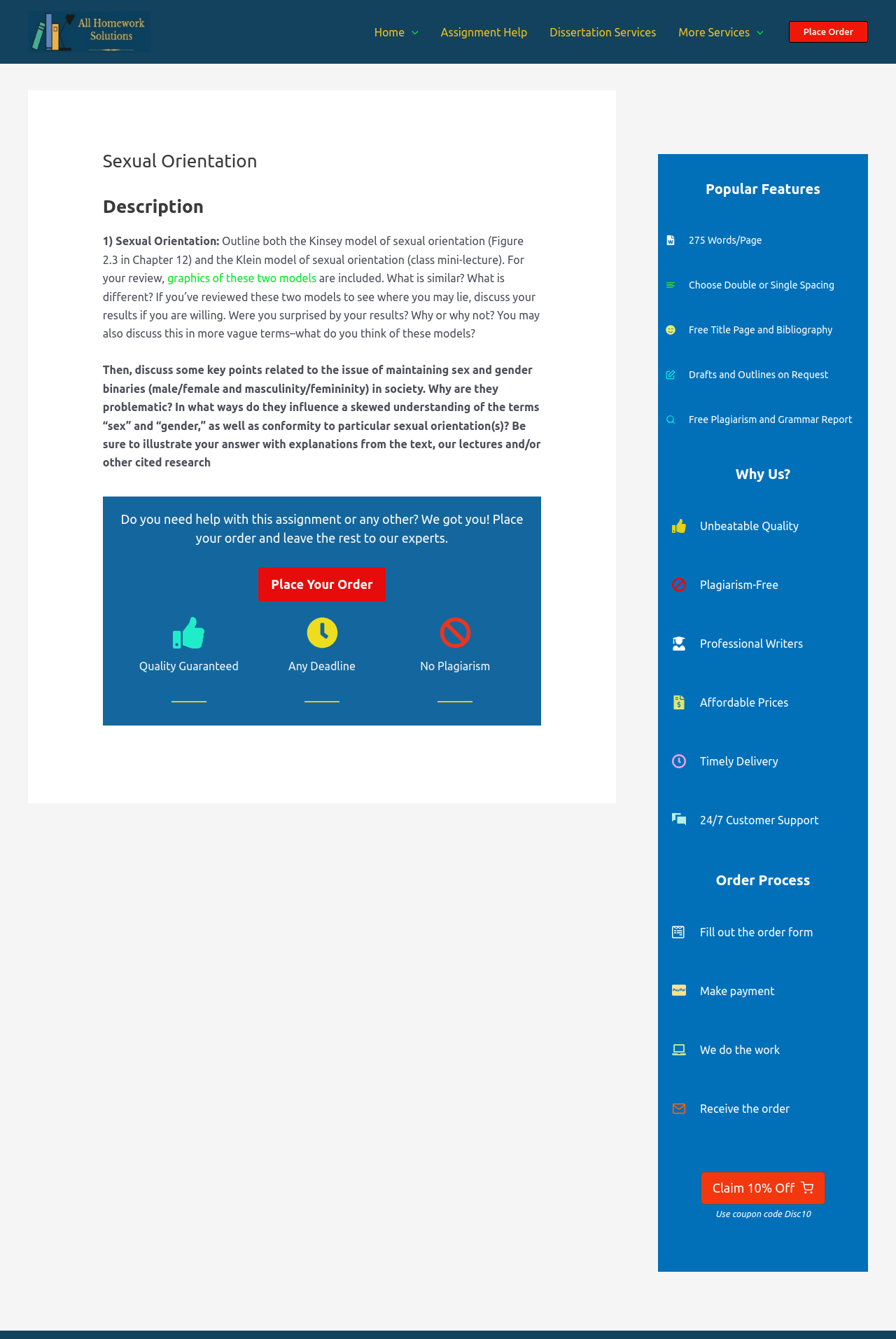Identify the bounding box for the given UI element using the description provided. Coordinates should be in the format (top-left x, top-left y, bottom-right x, bottom-right y) and must be between 0 and 1. Here is the description: graphics of these two models

[0.187, 0.203, 0.353, 0.212]